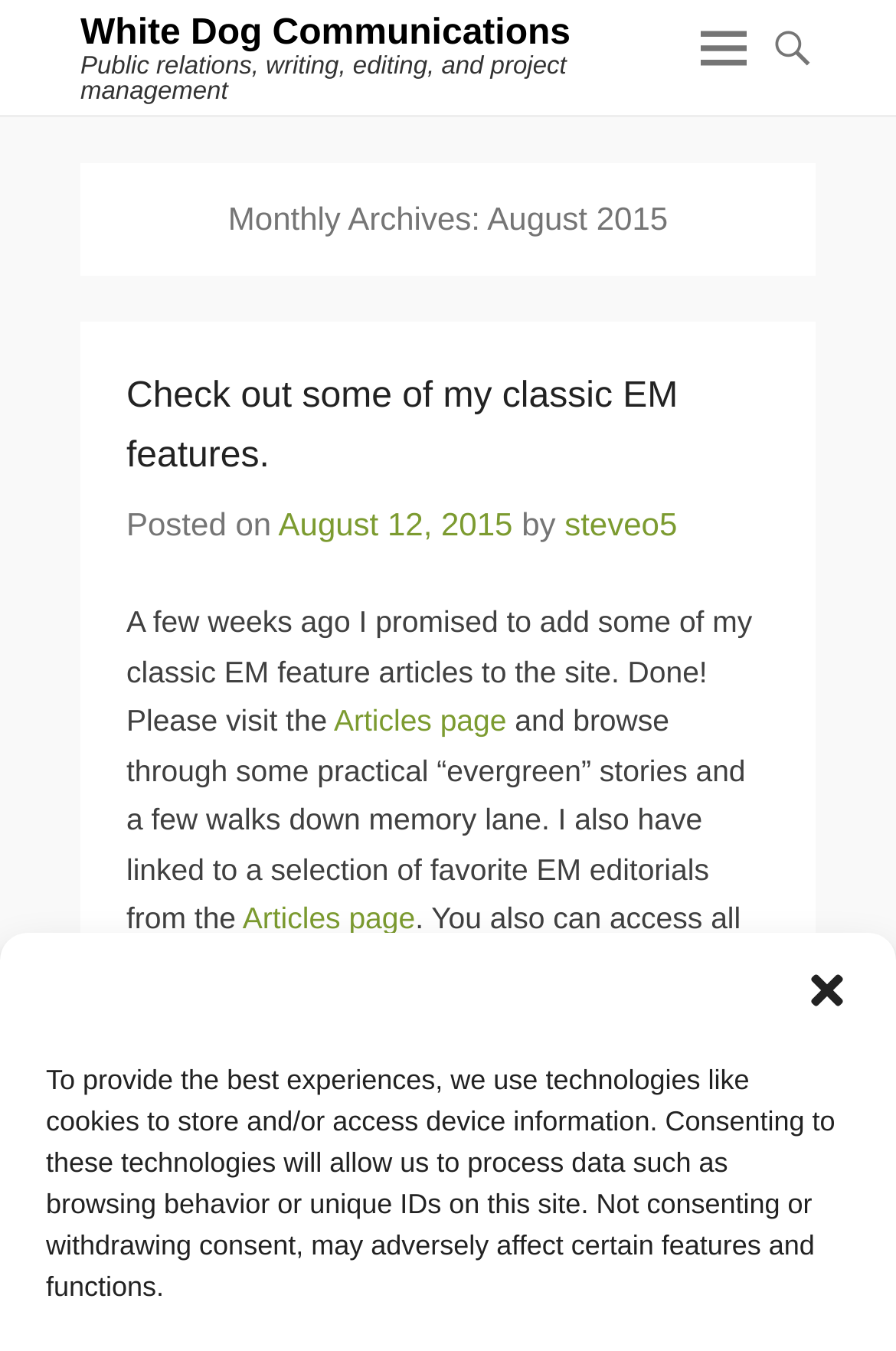Specify the bounding box coordinates of the element's region that should be clicked to achieve the following instruction: "visit White Dog Communications". The bounding box coordinates consist of four float numbers between 0 and 1, in the format [left, top, right, bottom].

[0.09, 0.01, 0.637, 0.039]